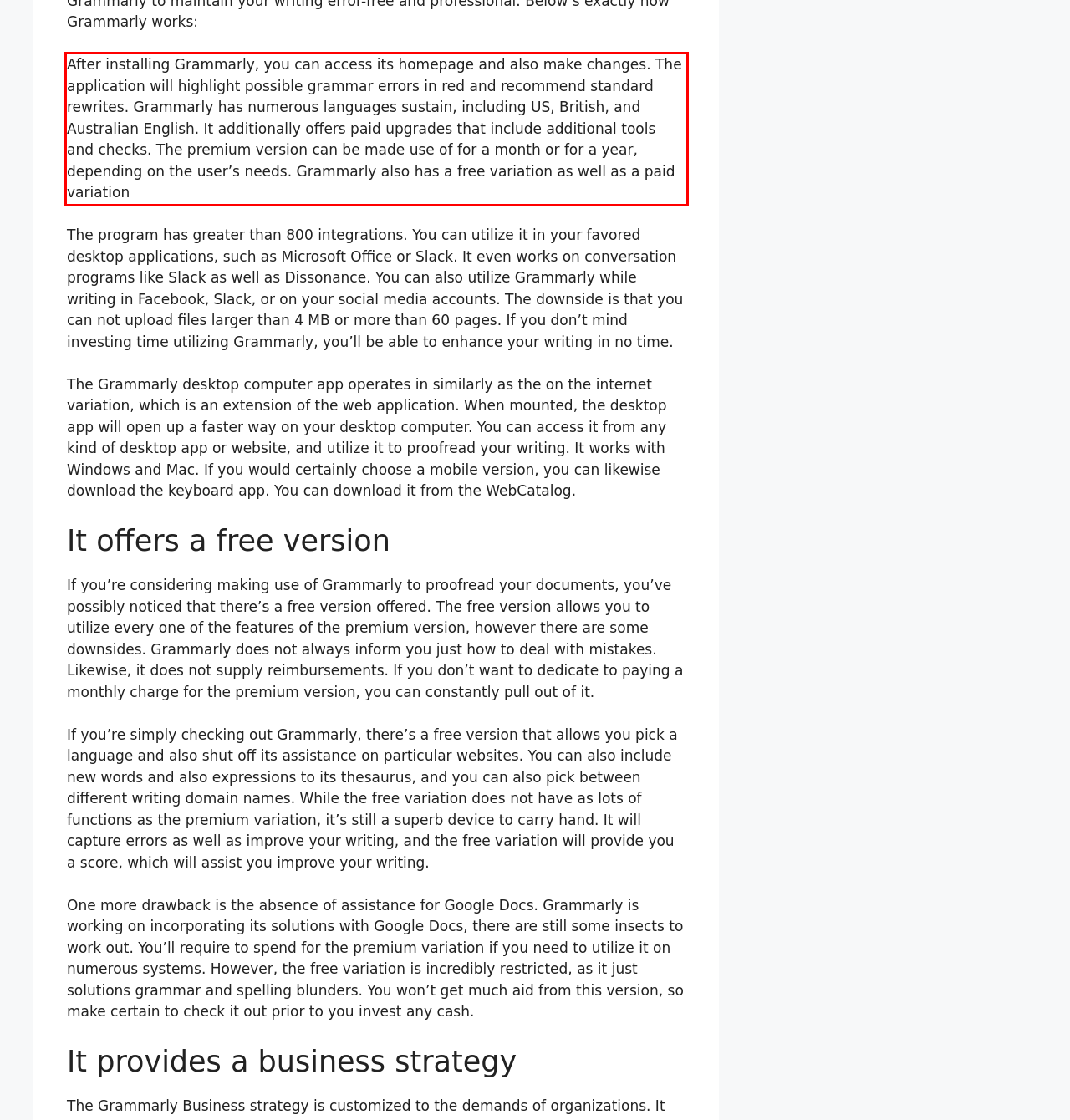Given a screenshot of a webpage with a red bounding box, extract the text content from the UI element inside the red bounding box.

After installing Grammarly, you can access its homepage and also make changes. The application will highlight possible grammar errors in red and recommend standard rewrites. Grammarly has numerous languages sustain, including US, British, and Australian English. It additionally offers paid upgrades that include additional tools and checks. The premium version can be made use of for a month or for a year, depending on the user’s needs. Grammarly also has a free variation as well as a paid variation